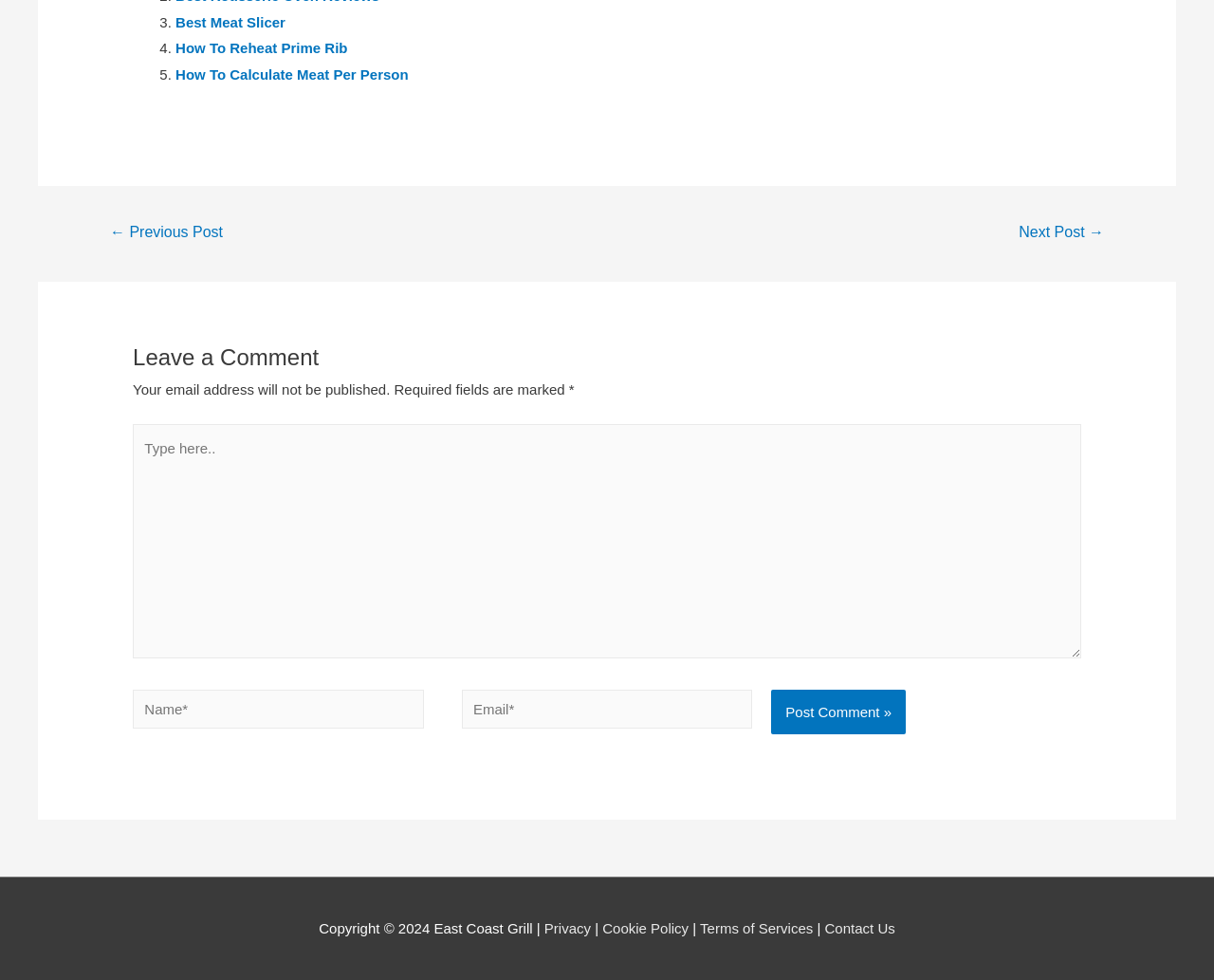Identify the bounding box coordinates for the UI element described by the following text: "parent_node: Email* name="email" placeholder="Email*"". Provide the coordinates as four float numbers between 0 and 1, in the format [left, top, right, bottom].

[0.38, 0.703, 0.62, 0.744]